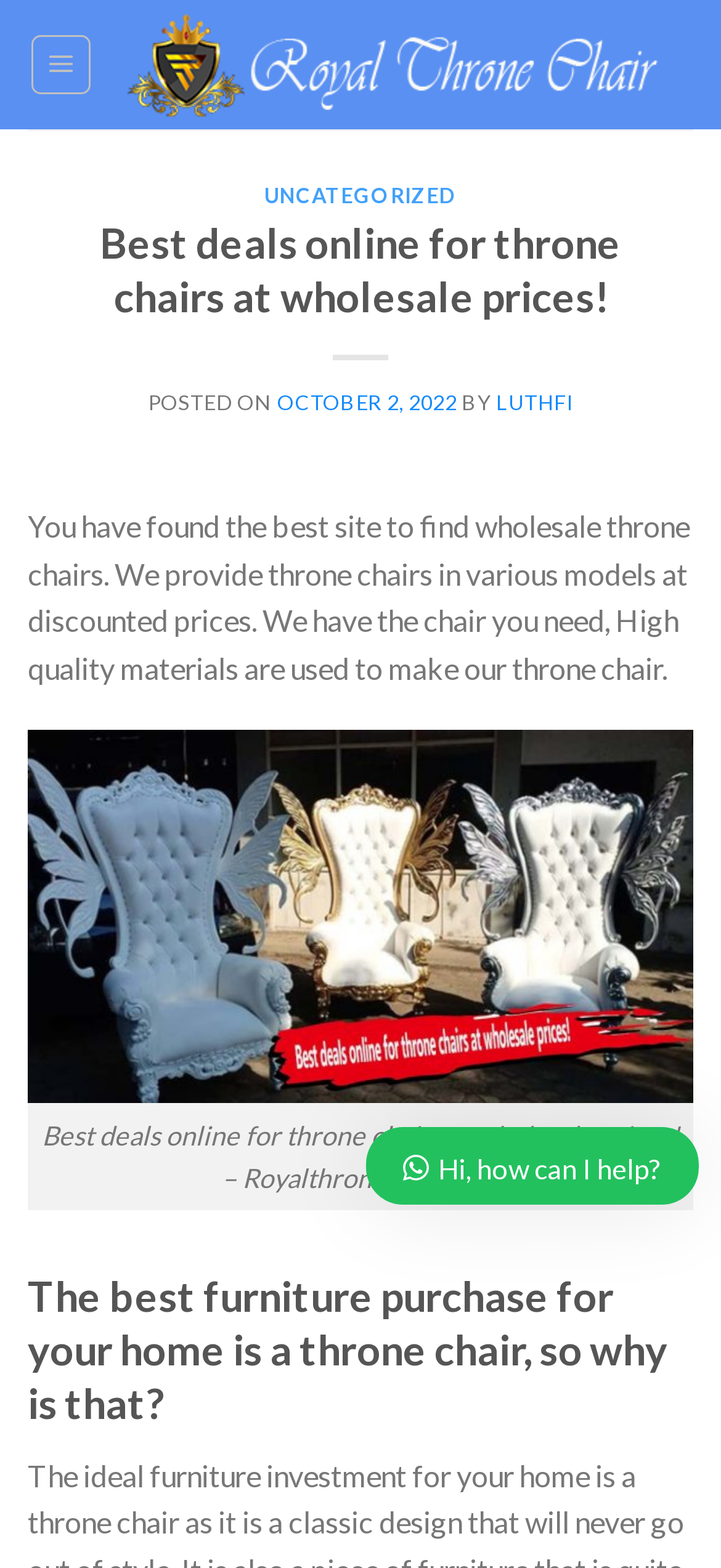Construct a comprehensive caption that outlines the webpage's structure and content.

The webpage is about wholesale throne chairs, with a prominent link to "Royalthronechair.com" at the top, accompanied by an image with the same name. Below this, there is a menu link labeled "Menu" that expands to reveal a list of categories, including "UNCATEGORIZED". 

The main content of the page is divided into sections. The first section has a heading that reads "Best deals online for throne chairs at wholesale prices!" and is followed by a paragraph of text that describes the benefits of purchasing throne chairs from this site, including the variety of models available at discounted prices and the high-quality materials used. 

To the right of this section, there is an image with no descriptive text. Below the image, there is a figure with a caption that reads "Best deals online for throne chairs at wholesale prices! – Royalthronechair.com". 

Further down the page, there is a heading that asks "The best furniture purchase for your home is a throne chair, so why is that?" This section appears to be a blog post or article, with a publication date of October 2, 2022, and an author named LUTHFI. 

At the bottom right of the page, there is a small image and a text that reads "Hi, how can I help?" which appears to be a customer support or chatbot feature.